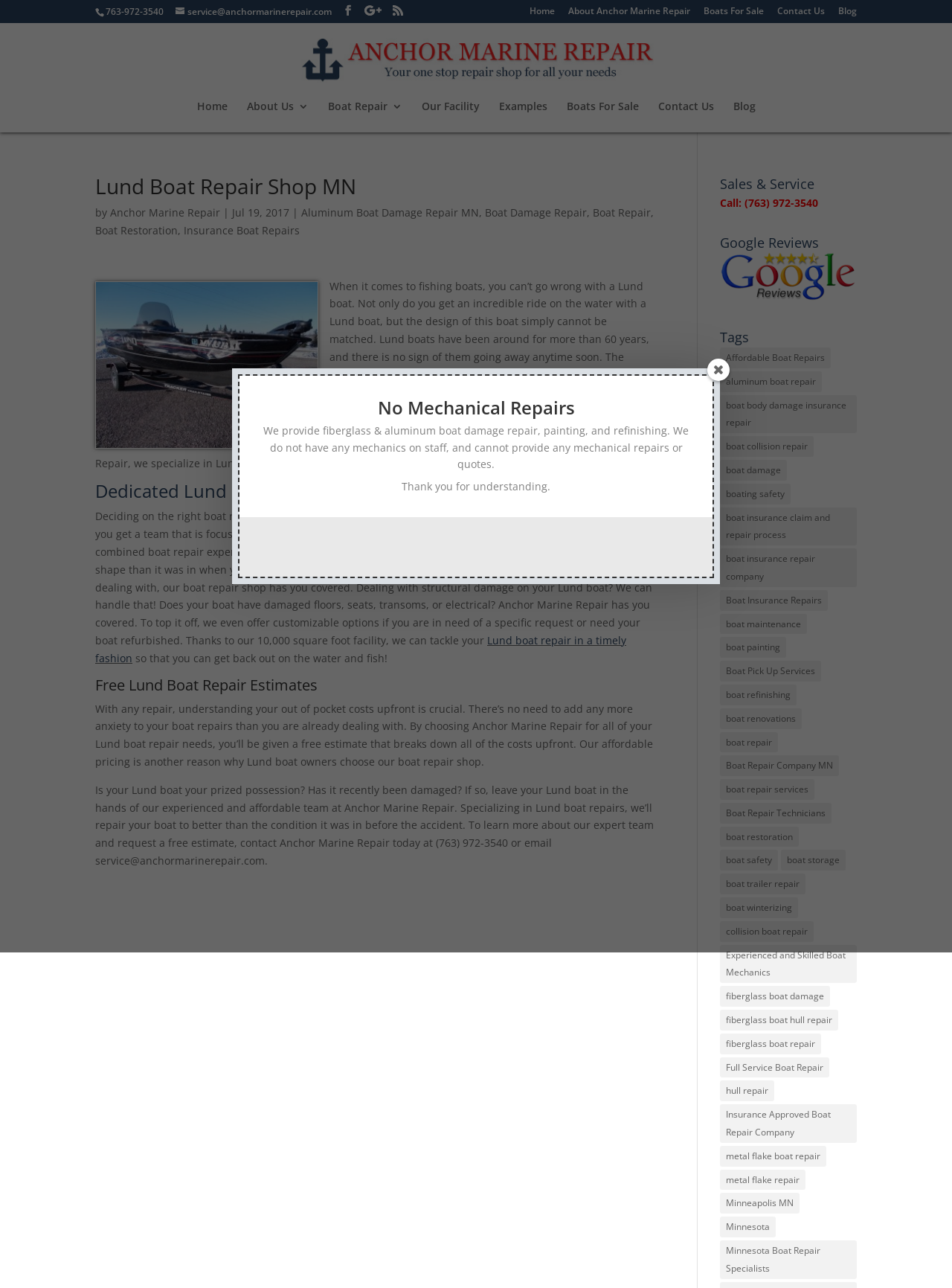Please specify the bounding box coordinates of the area that should be clicked to accomplish the following instruction: "Call the phone number". The coordinates should consist of four float numbers between 0 and 1, i.e., [left, top, right, bottom].

[0.756, 0.152, 0.86, 0.163]